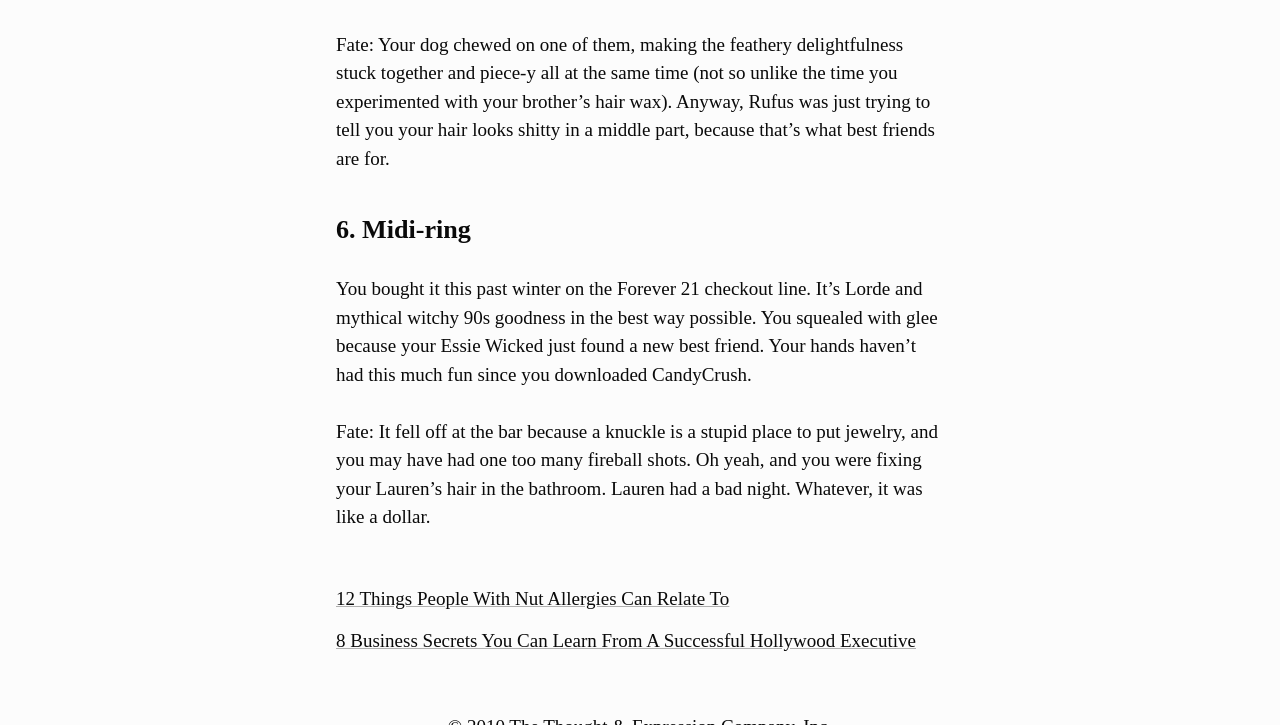How many links are there in the post navigation section?
Give a comprehensive and detailed explanation for the question.

The post navigation section contains two links, one to an article about people with nut allergies and another to an article about business secrets from a Hollywood executive.